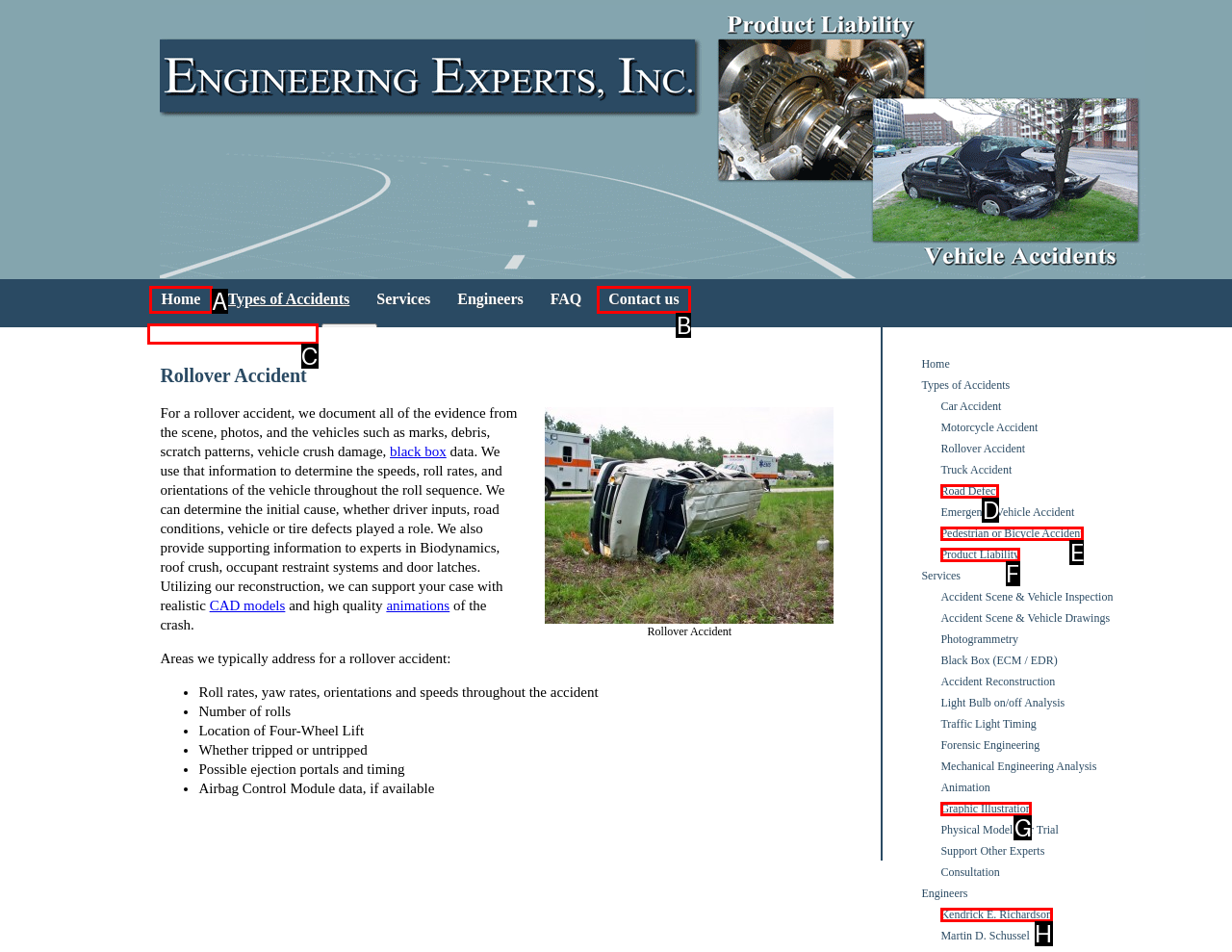Select the letter of the option that should be clicked to achieve the specified task: Search for rollover accident. Respond with just the letter.

C